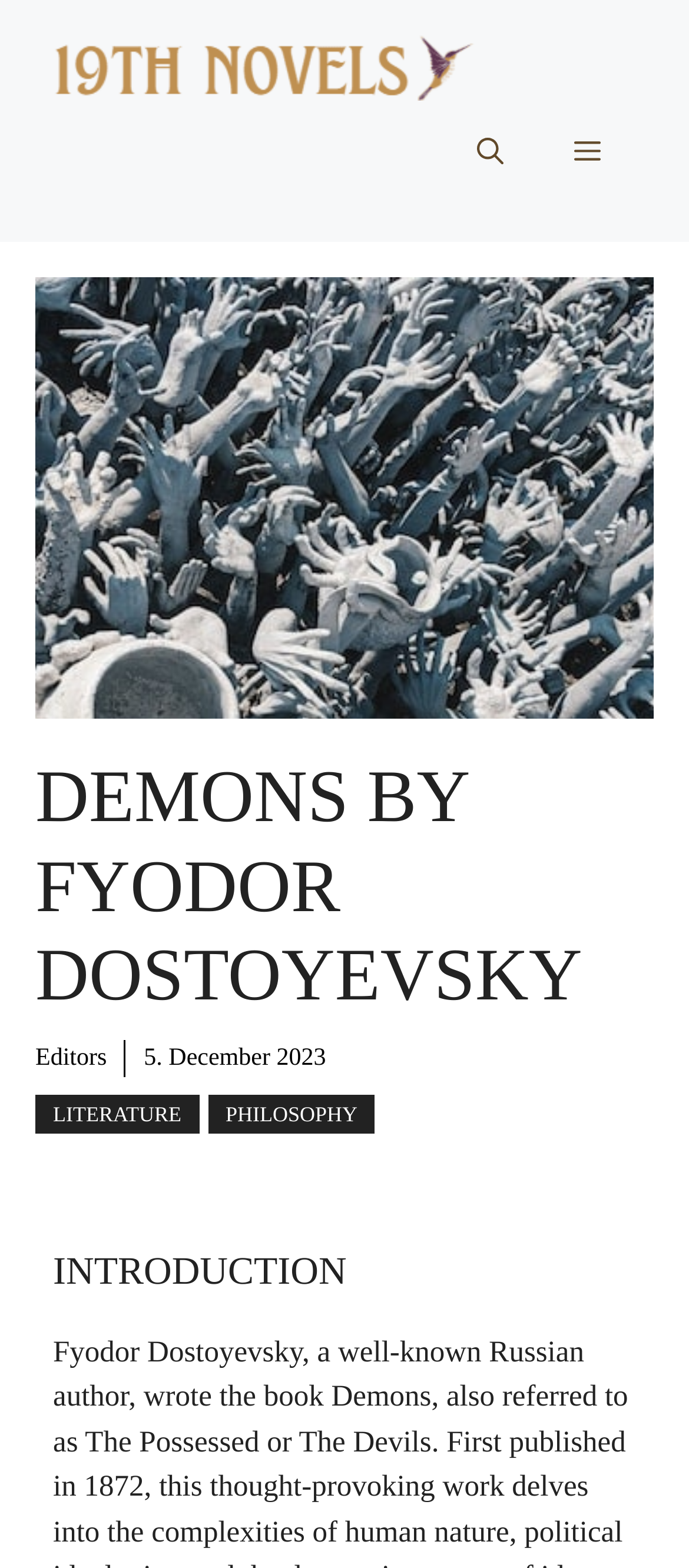What is the main topic of the webpage?
Based on the image, give a one-word or short phrase answer.

Literature